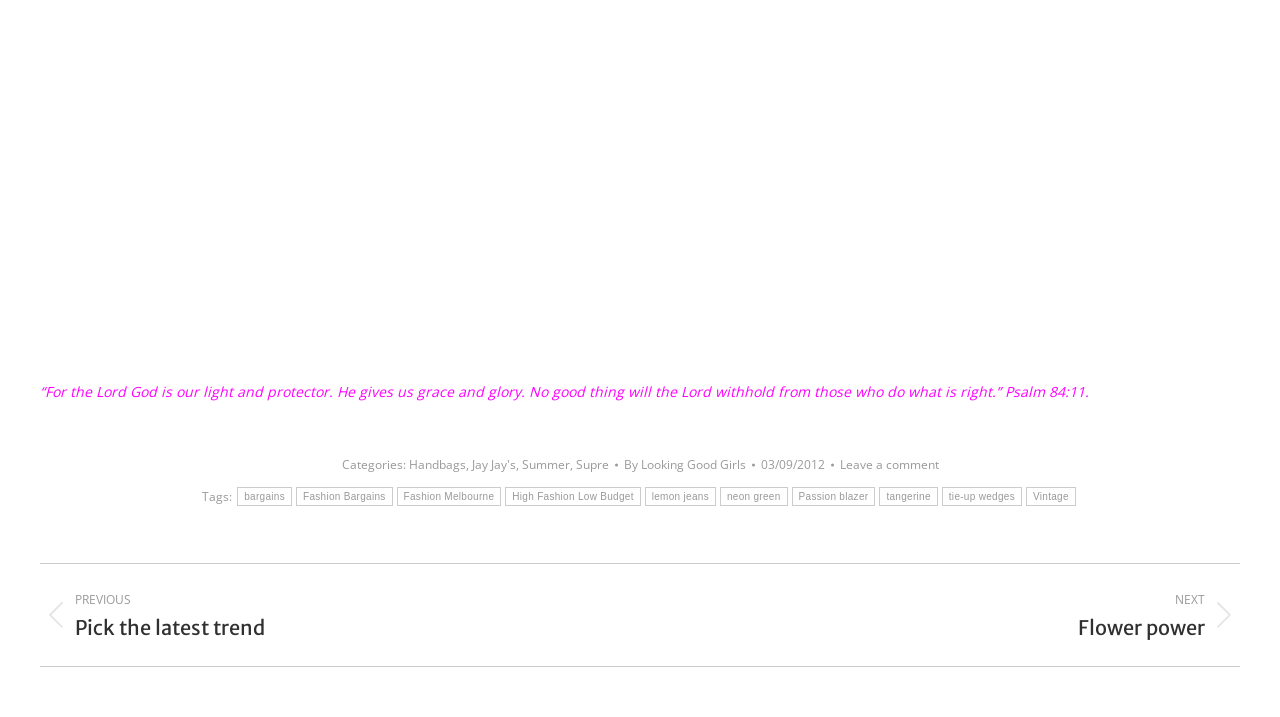Calculate the bounding box coordinates of the UI element given the description: "Handbags".

[0.319, 0.636, 0.364, 0.66]